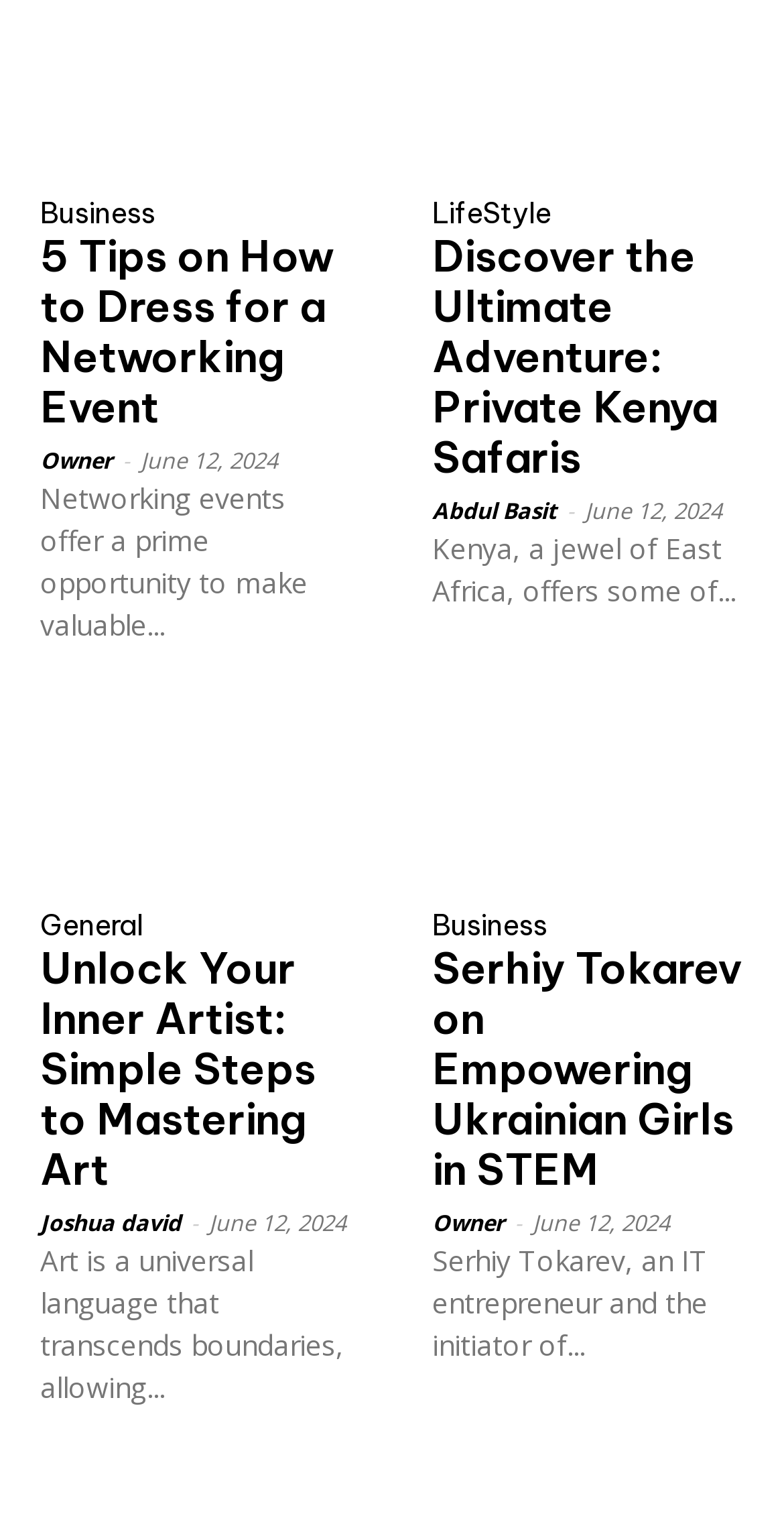Provide the bounding box coordinates of the HTML element described by the text: "Owner". The coordinates should be in the format [left, top, right, bottom] with values between 0 and 1.

[0.051, 0.294, 0.144, 0.313]